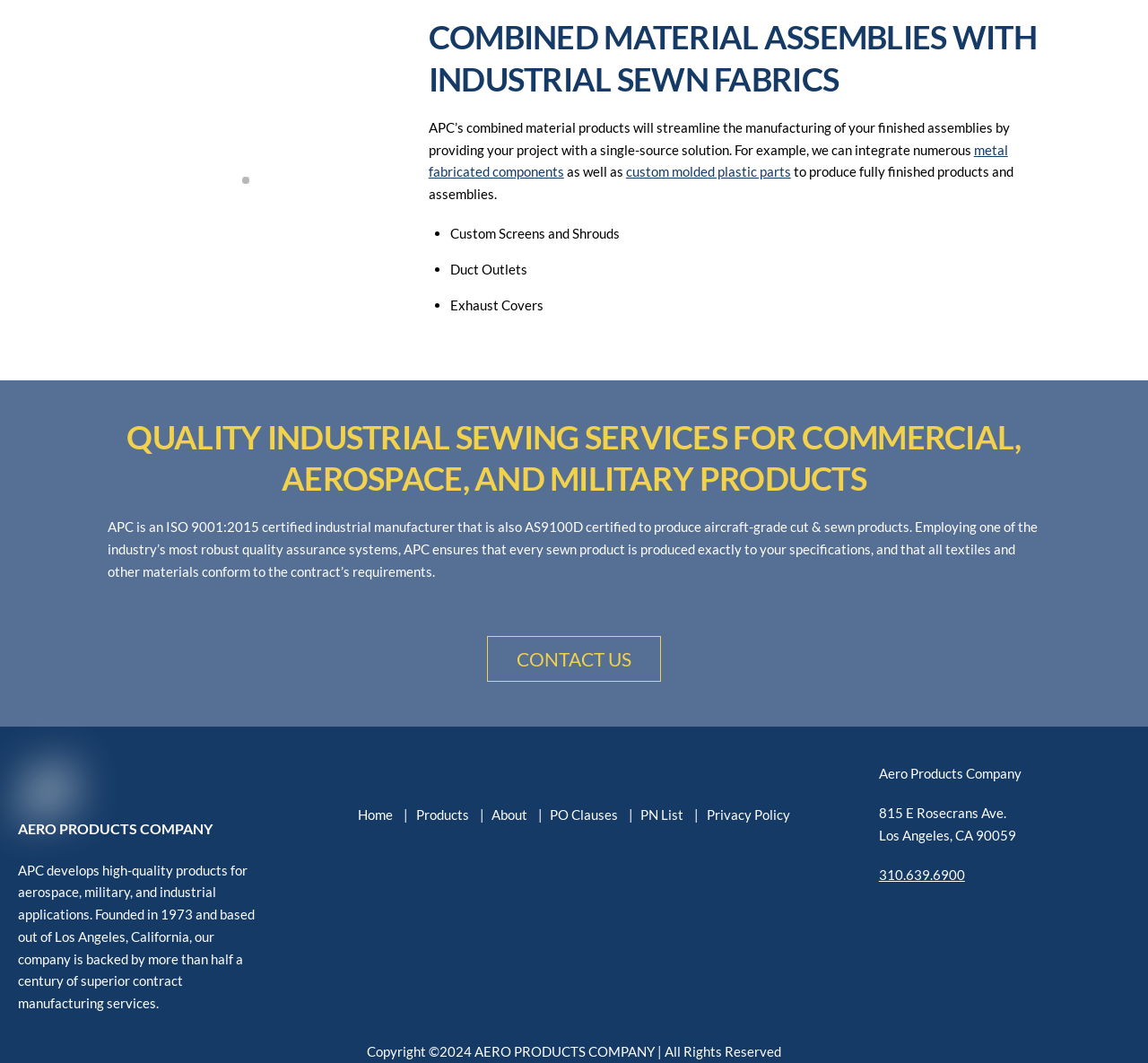Please specify the bounding box coordinates for the clickable region that will help you carry out the instruction: "View custom molded plastic parts".

[0.545, 0.154, 0.689, 0.169]